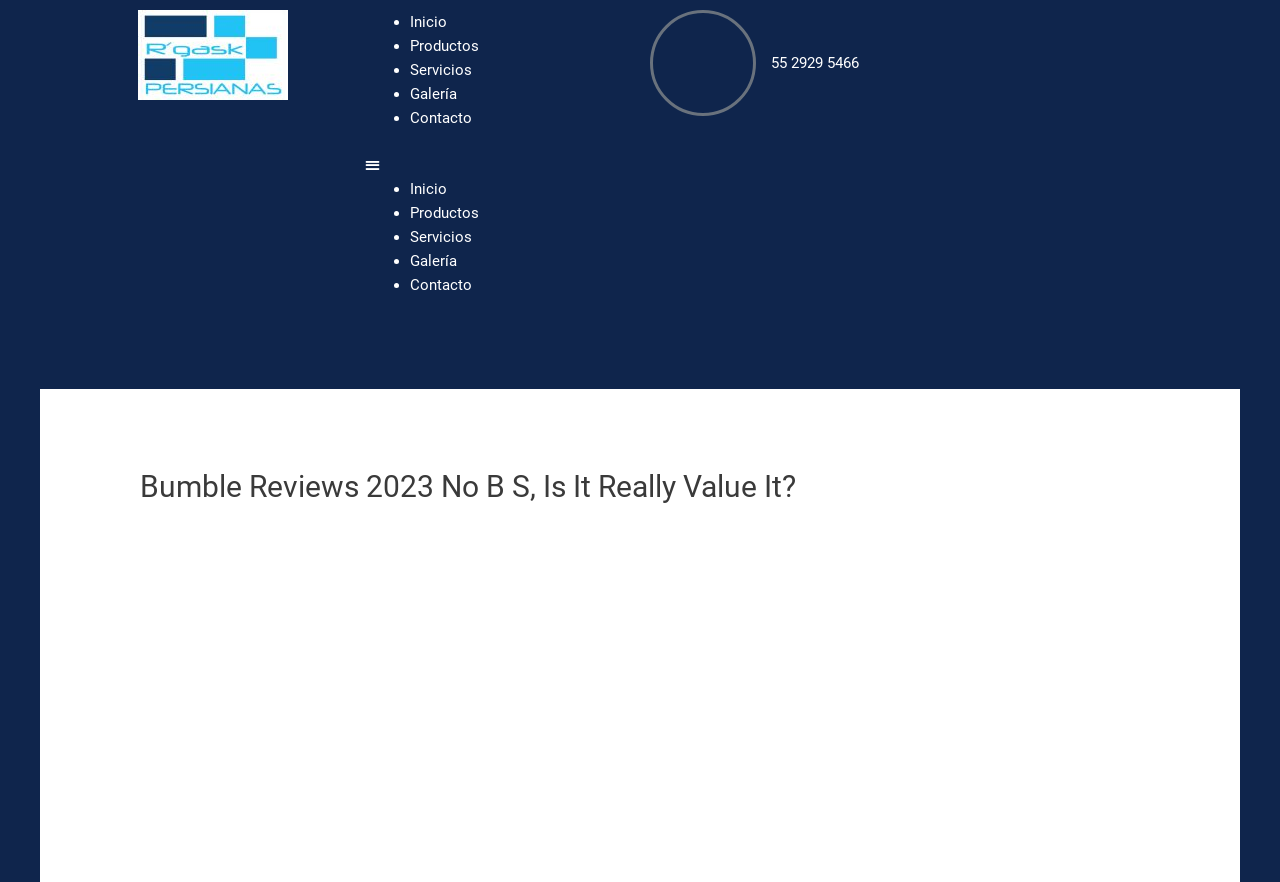Please specify the bounding box coordinates of the region to click in order to perform the following instruction: "Go to Inicio".

[0.32, 0.015, 0.349, 0.035]